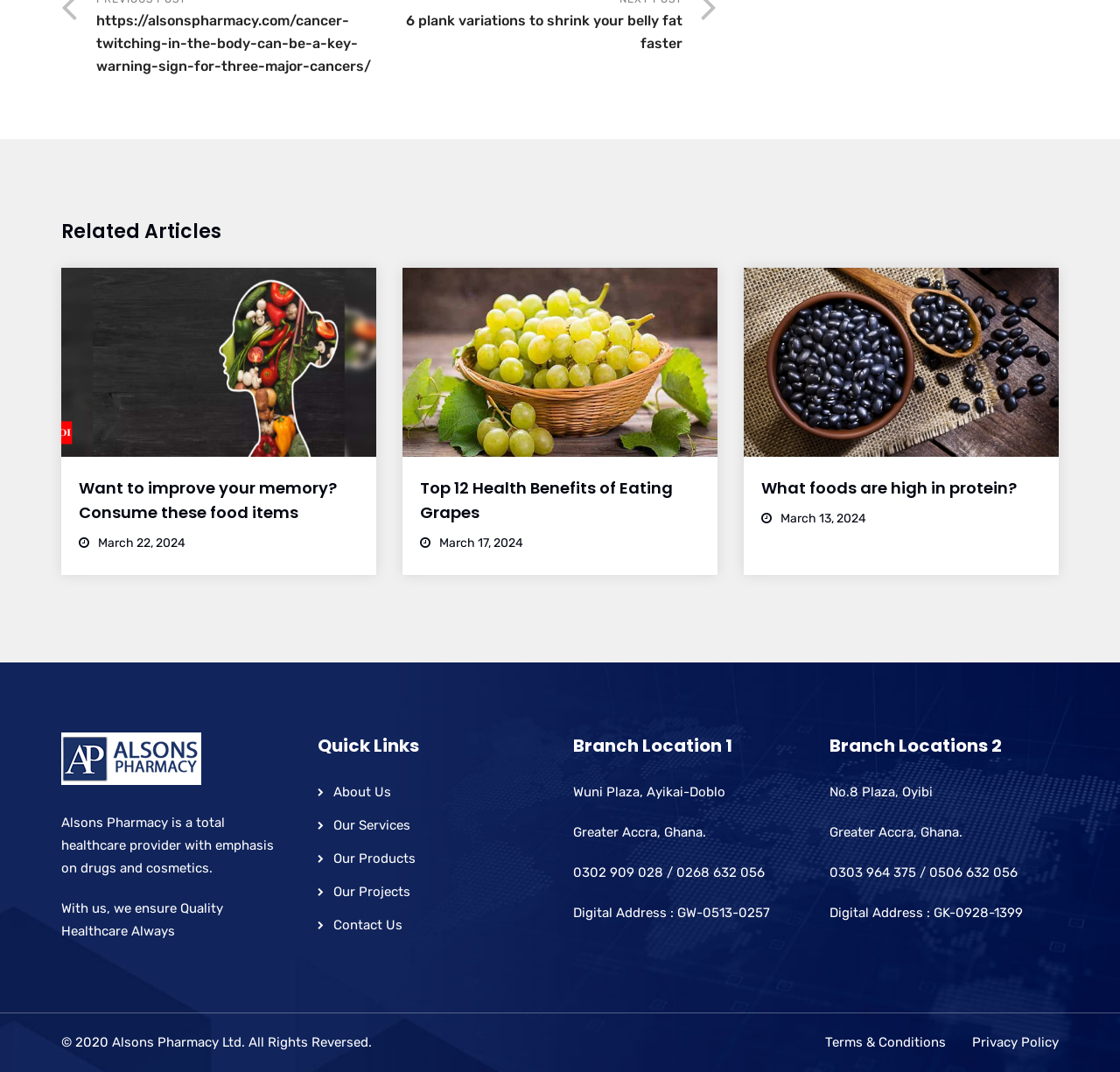Please mark the clickable region by giving the bounding box coordinates needed to complete this instruction: "Click on the 'About Us' link".

[0.297, 0.731, 0.349, 0.746]